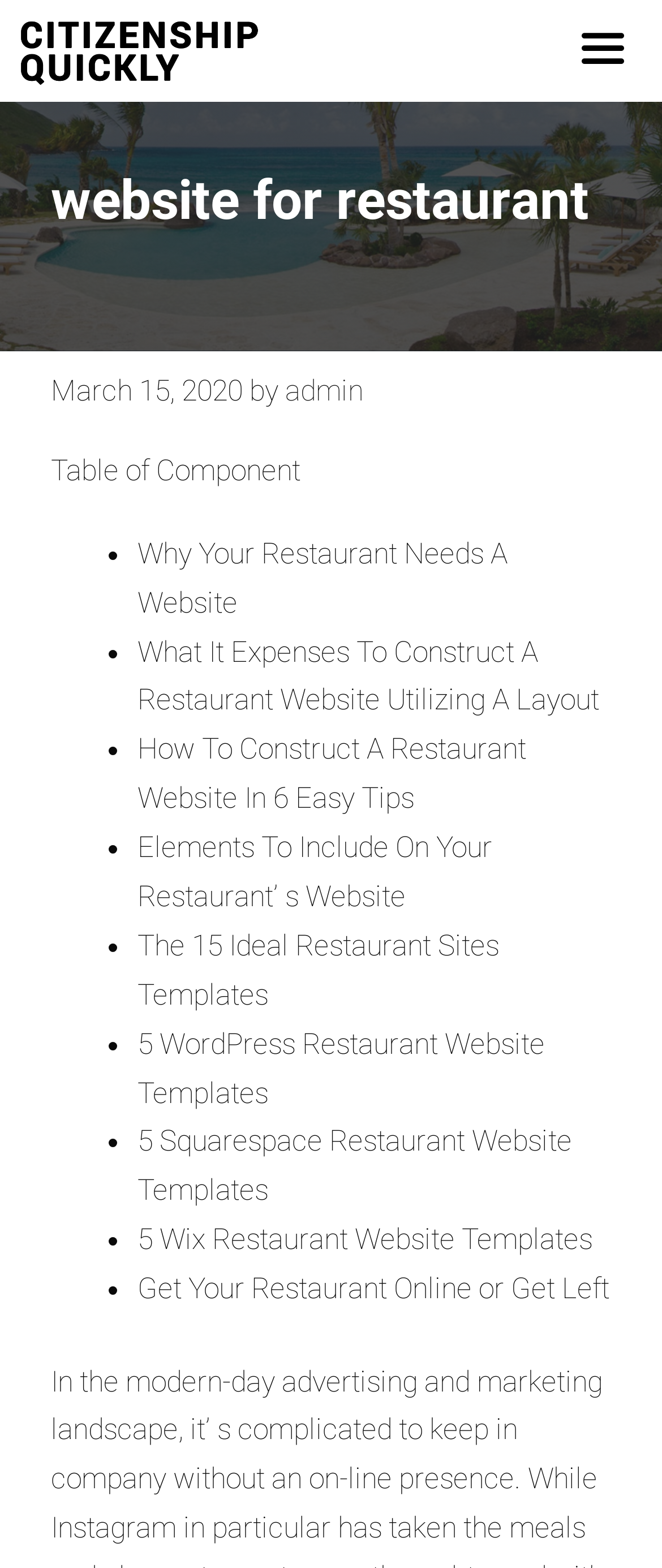What is the date mentioned in the header?
Answer the question with a single word or phrase derived from the image.

March 15, 2020